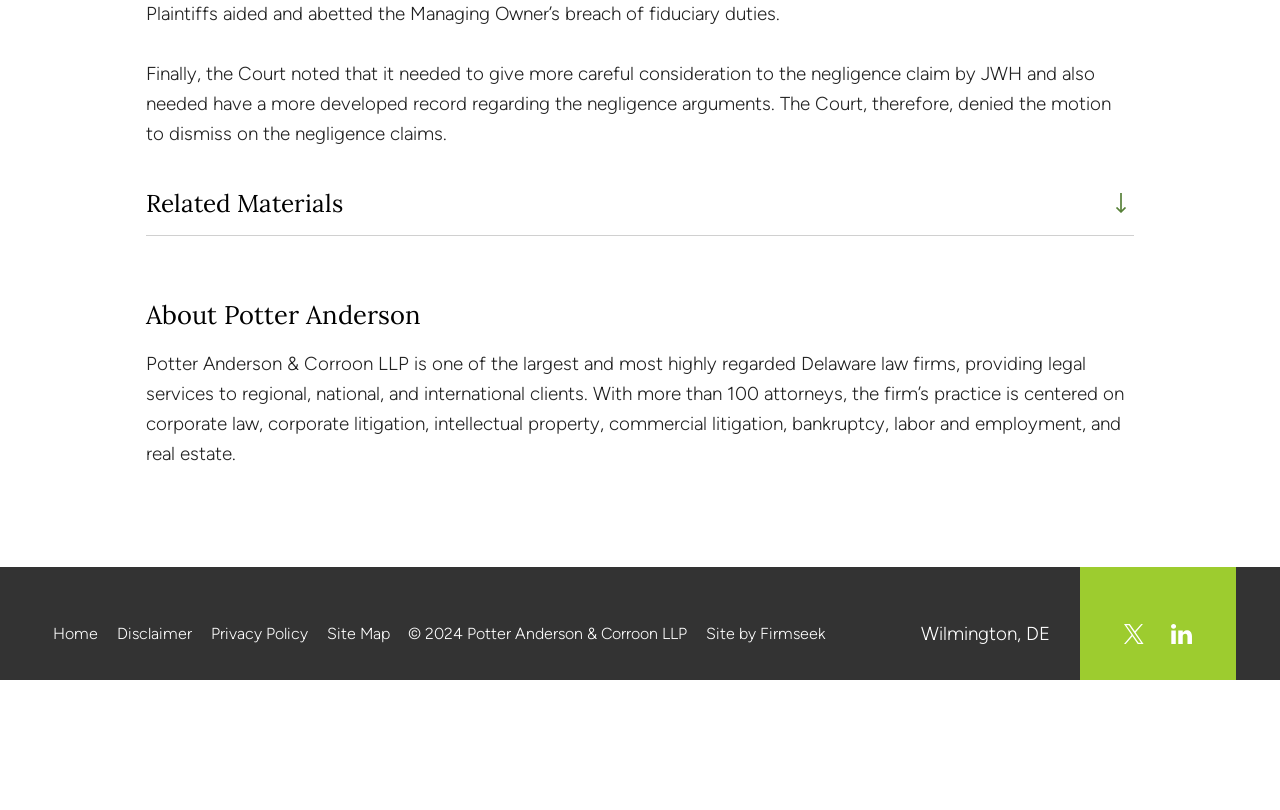Identify the bounding box coordinates for the region to click in order to carry out this instruction: "Follow on Twitter/X". Provide the coordinates using four float numbers between 0 and 1, formatted as [left, top, right, bottom].

[0.875, 0.765, 0.897, 0.8]